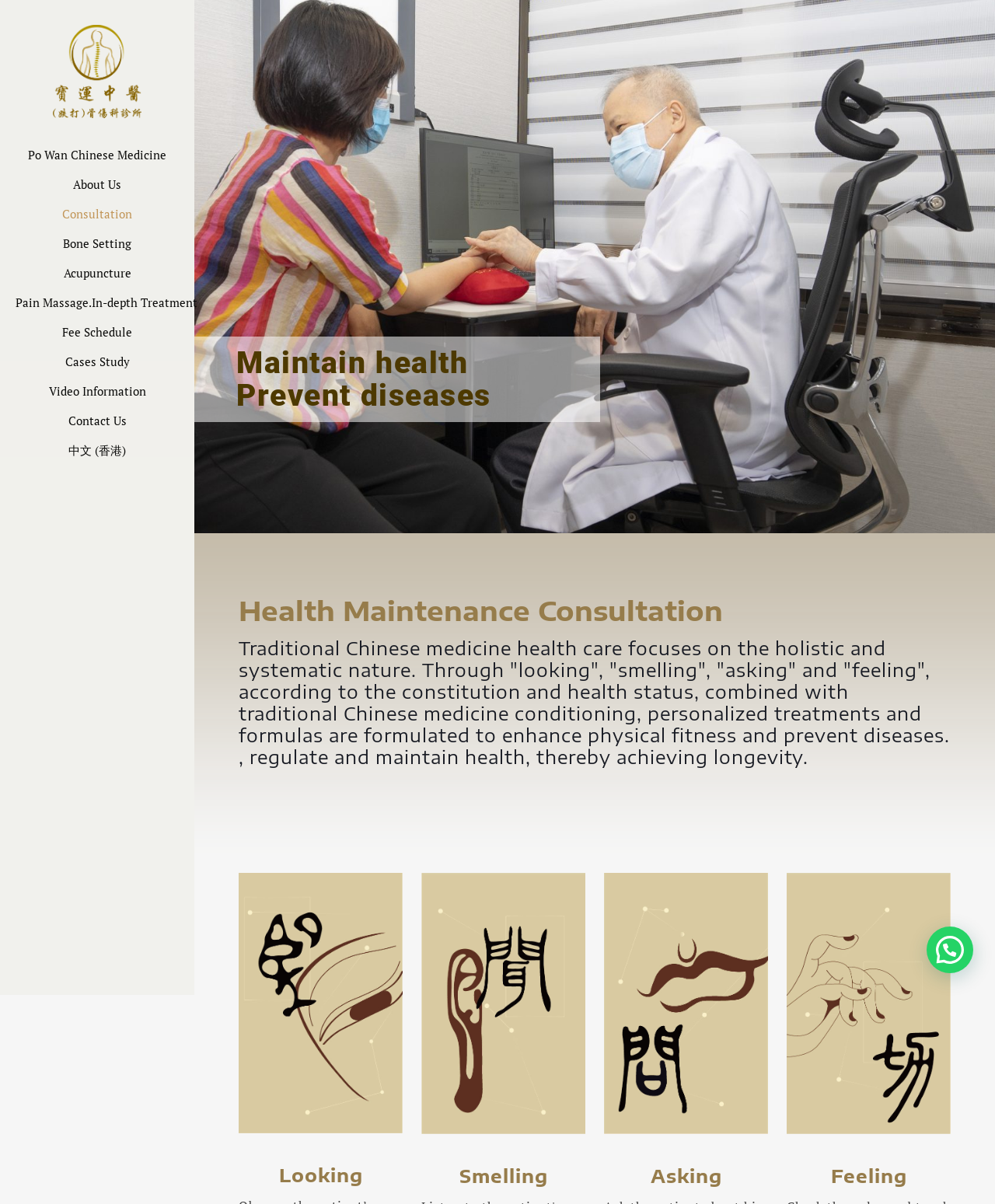What type of medicine is focused on?
Provide a comprehensive and detailed answer to the question.

The webpage mentions 'Traditional Chinese medicine health care focuses on the holistic and systematic nature', indicating that the type of medicine focused on is traditional Chinese medicine.